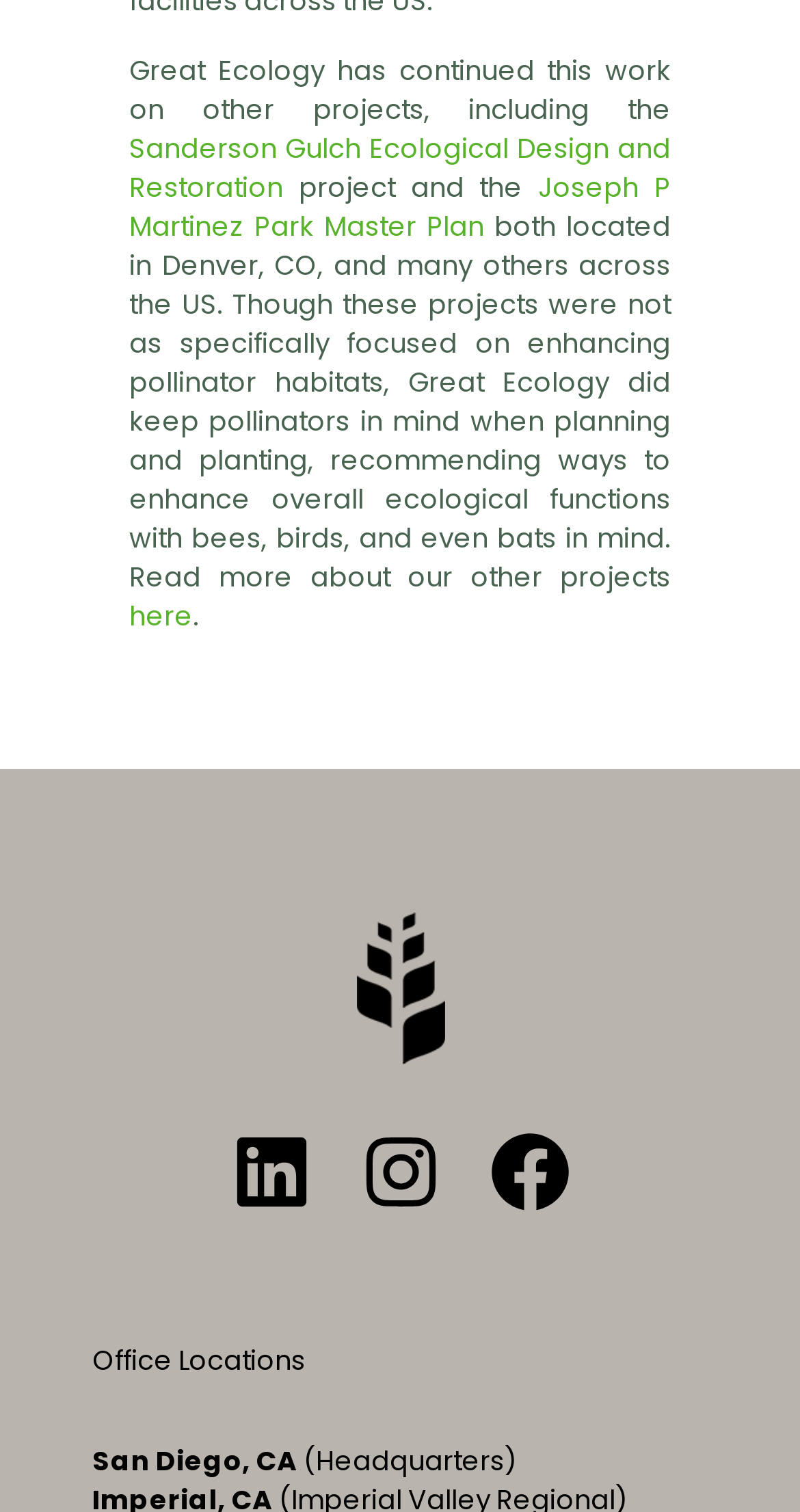Determine the bounding box coordinates for the UI element with the following description: "parent_node: Network enquiries aria-label="Open submenu"". The coordinates should be four float numbers between 0 and 1, represented as [left, top, right, bottom].

None